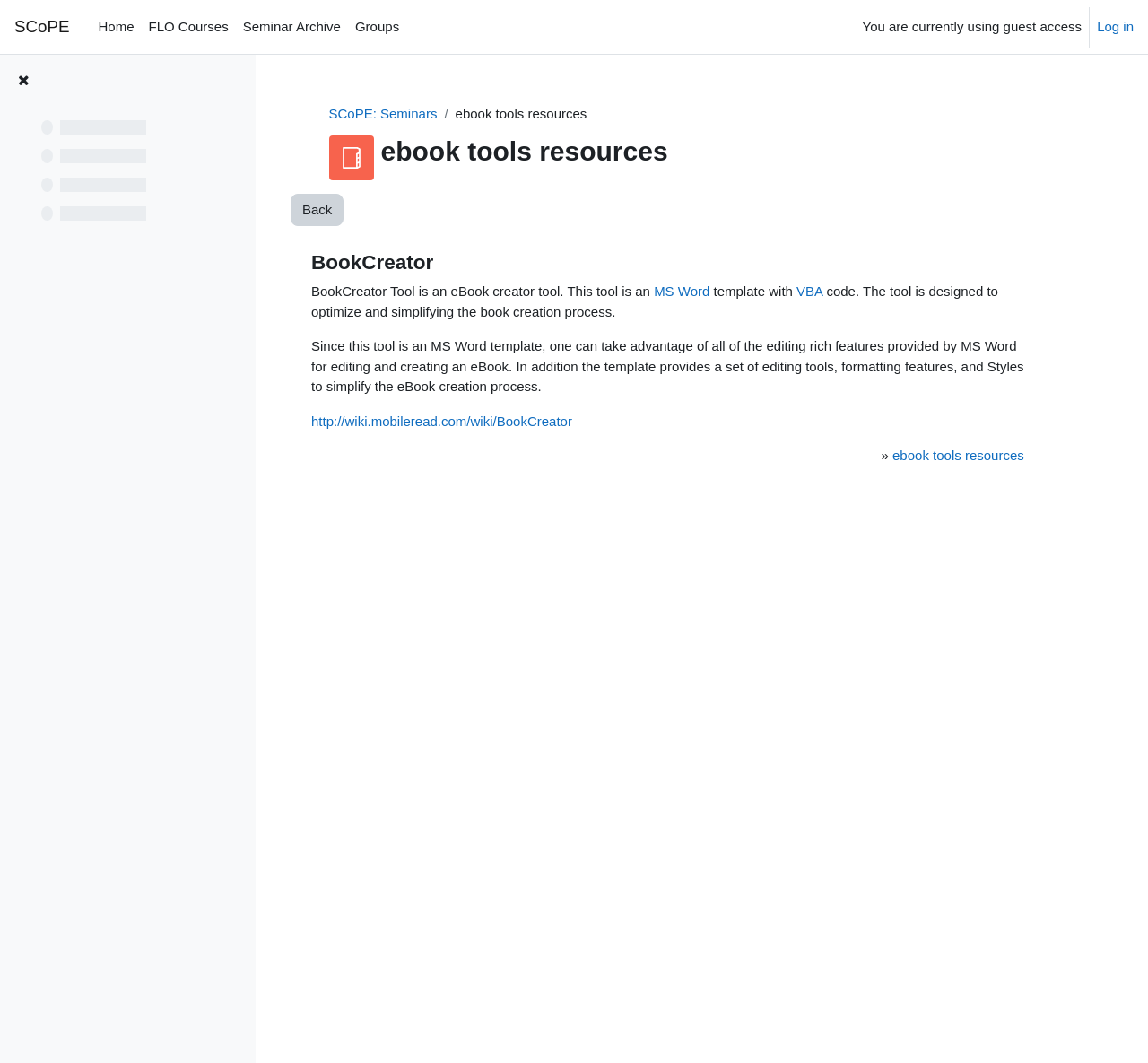Please specify the bounding box coordinates of the region to click in order to perform the following instruction: "Click on the 'MS Word' link".

[0.57, 0.267, 0.618, 0.281]